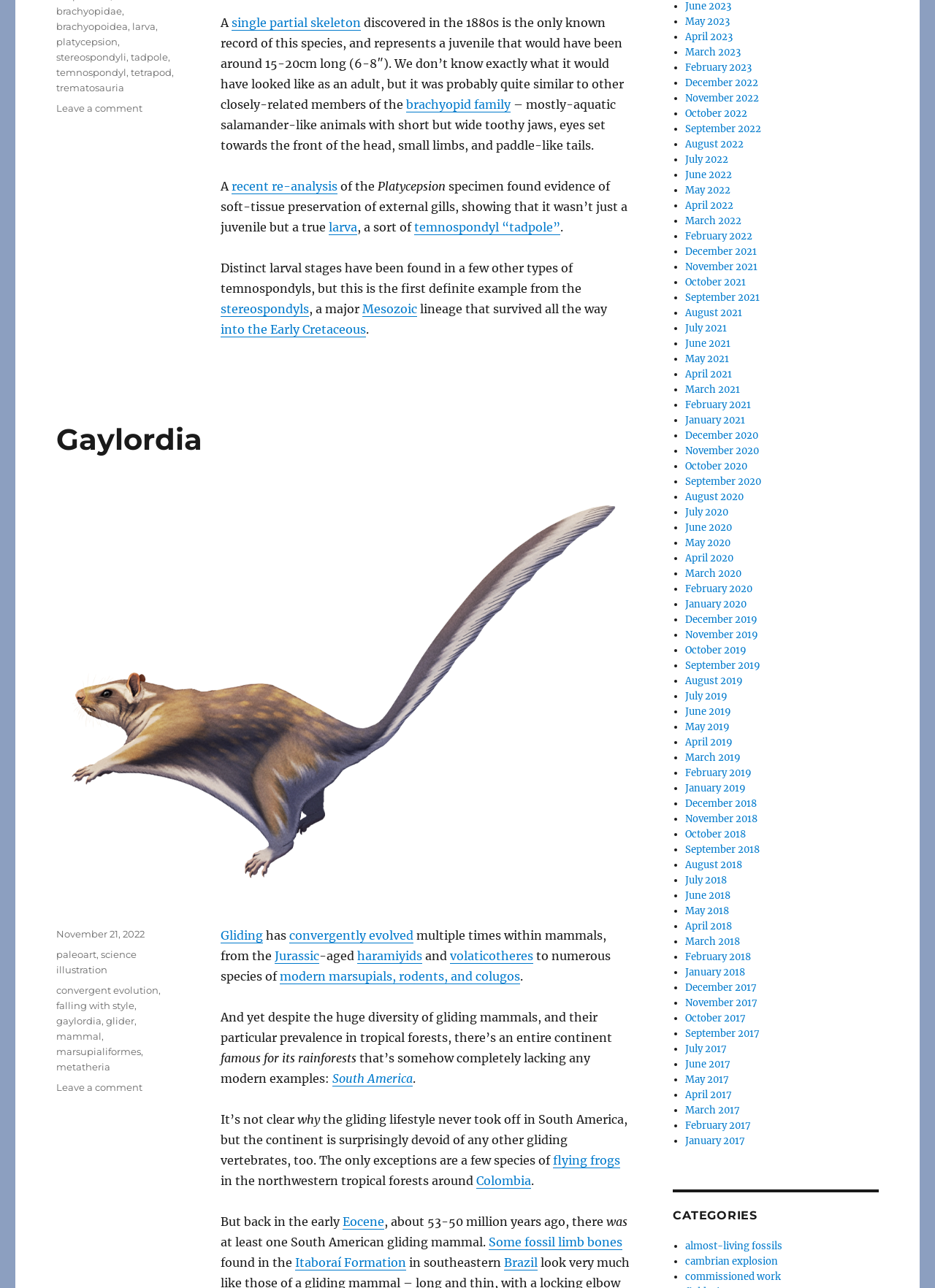Indicate the bounding box coordinates of the element that must be clicked to execute the instruction: "Search for essays". The coordinates should be given as four float numbers between 0 and 1, i.e., [left, top, right, bottom].

None